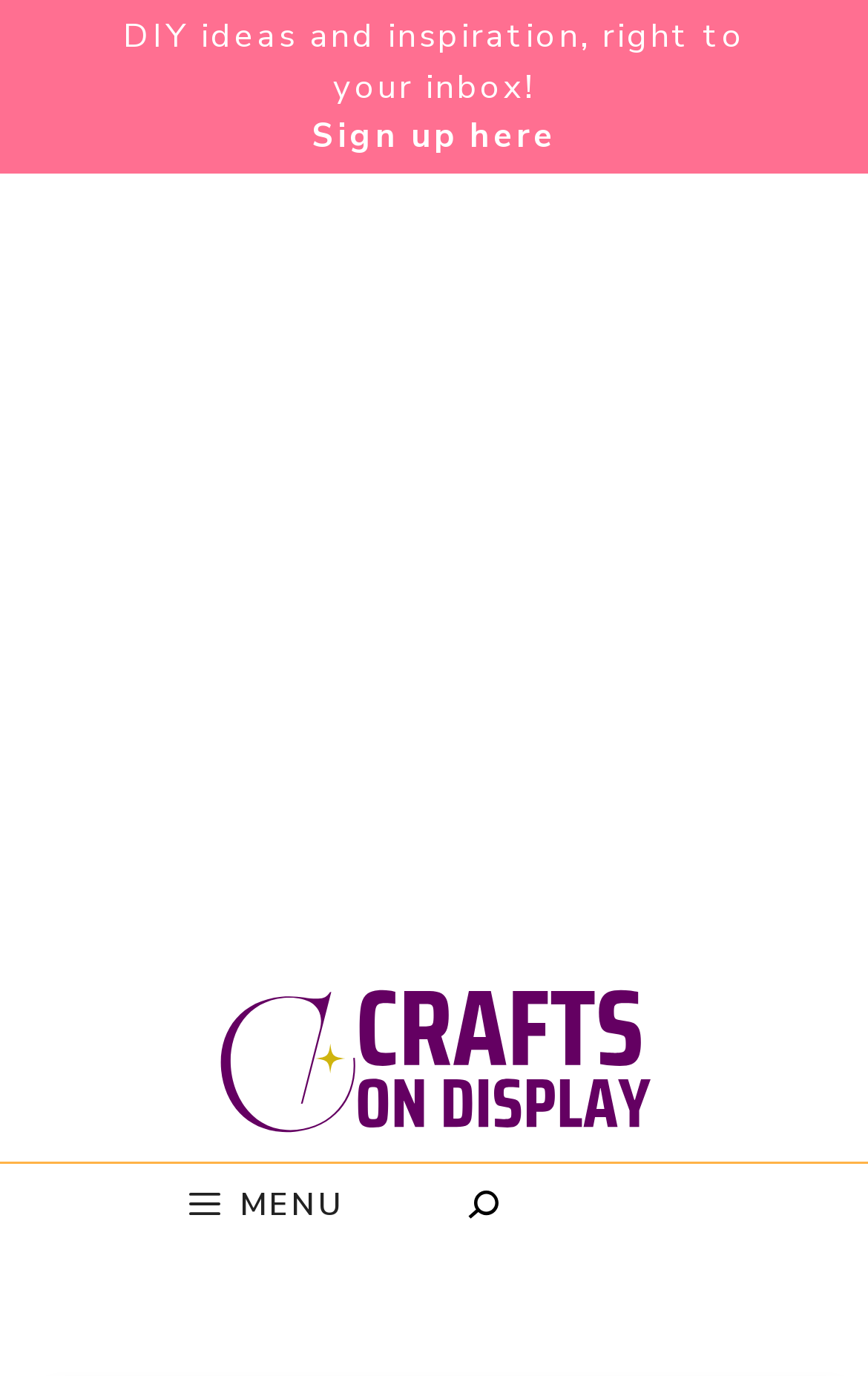What is the name of the website?
Refer to the screenshot and deliver a thorough answer to the question presented.

I determined the name of the website by looking at the banner element, which contains a link with the text 'Crafts on display' and an image with the same name.